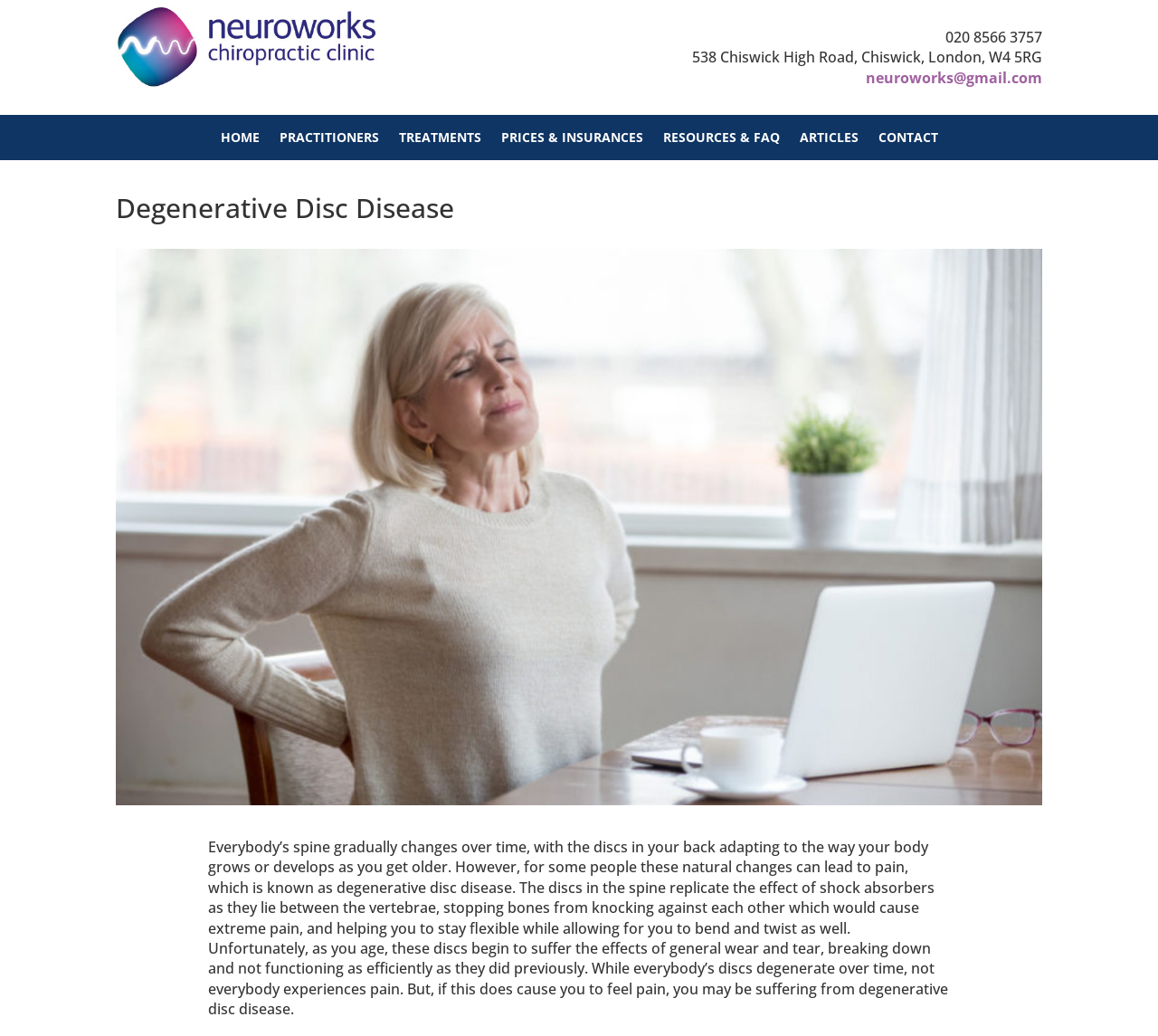What is the purpose of the discs in the spine?
Look at the image and answer with only one word or phrase.

To act as shock absorbers